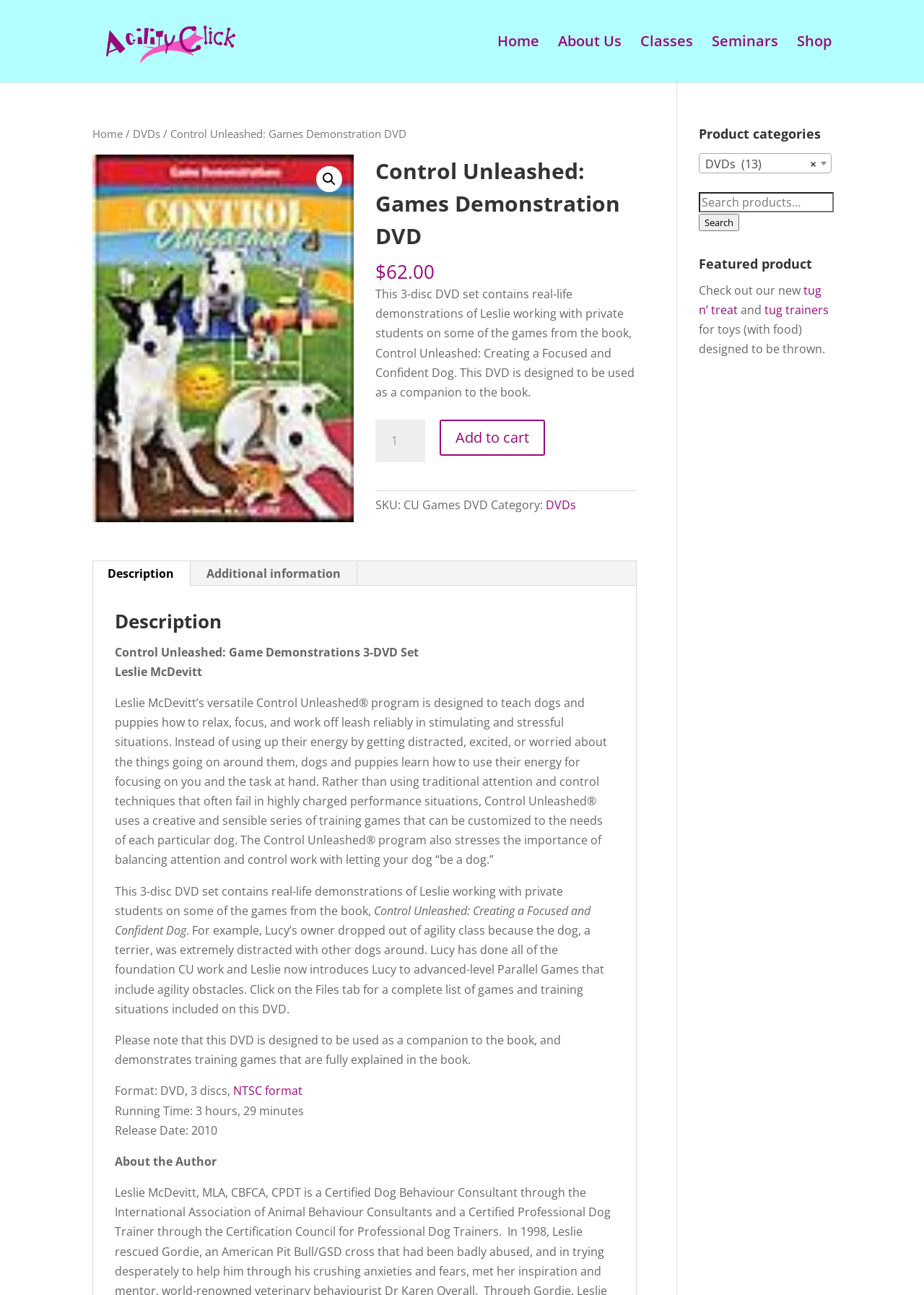Please provide the bounding box coordinates for the element that needs to be clicked to perform the instruction: "Search for a product". The coordinates must consist of four float numbers between 0 and 1, formatted as [left, top, right, bottom].

[0.756, 0.148, 0.9, 0.179]